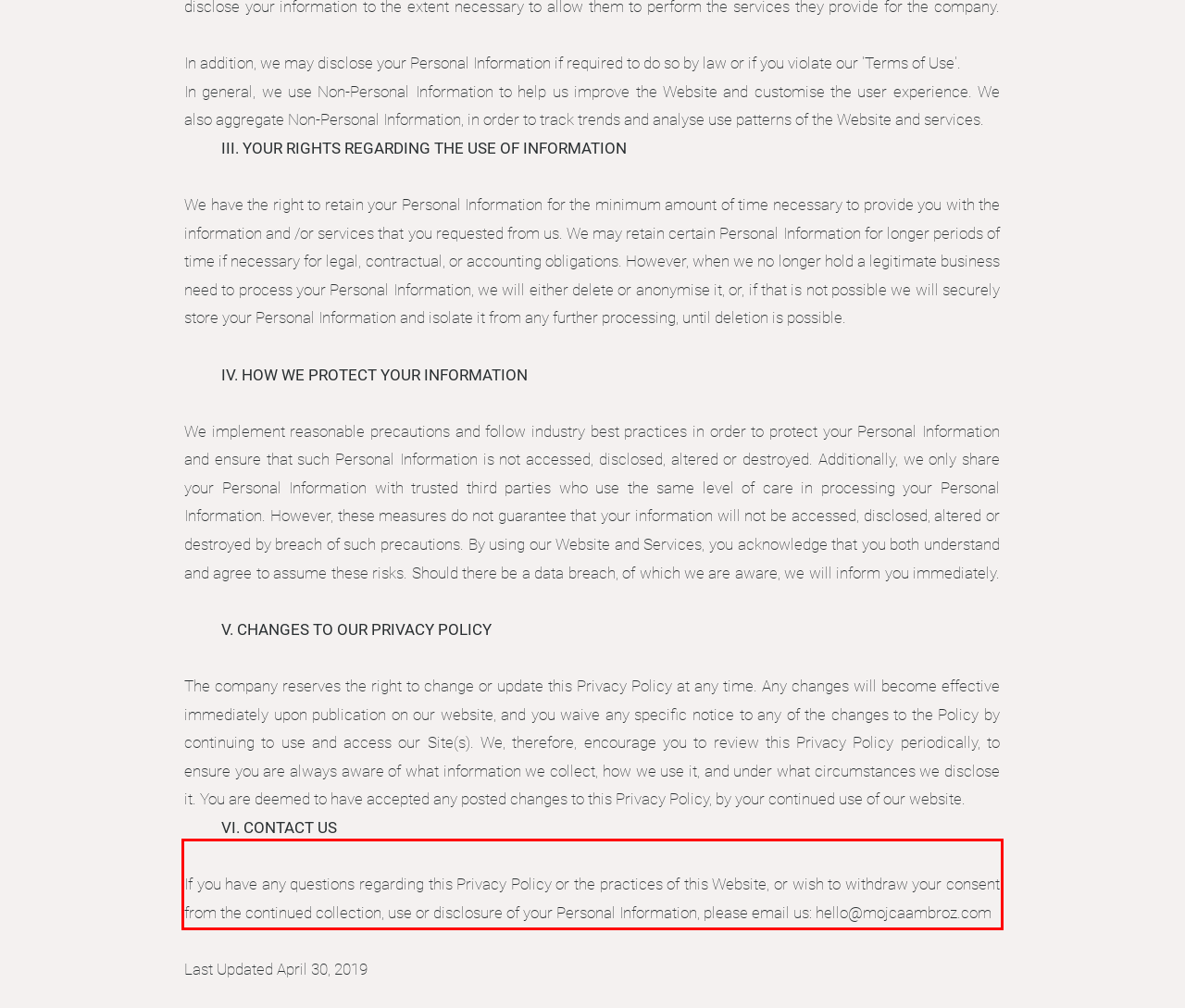Given a screenshot of a webpage, identify the red bounding box and perform OCR to recognize the text within that box.

If you have any questions regarding this Privacy Policy or the practices of this Website, or wish to withdraw your consent from the continued collection, use or disclosure of your Personal Information, please email us: hello@mojcaambroz.com